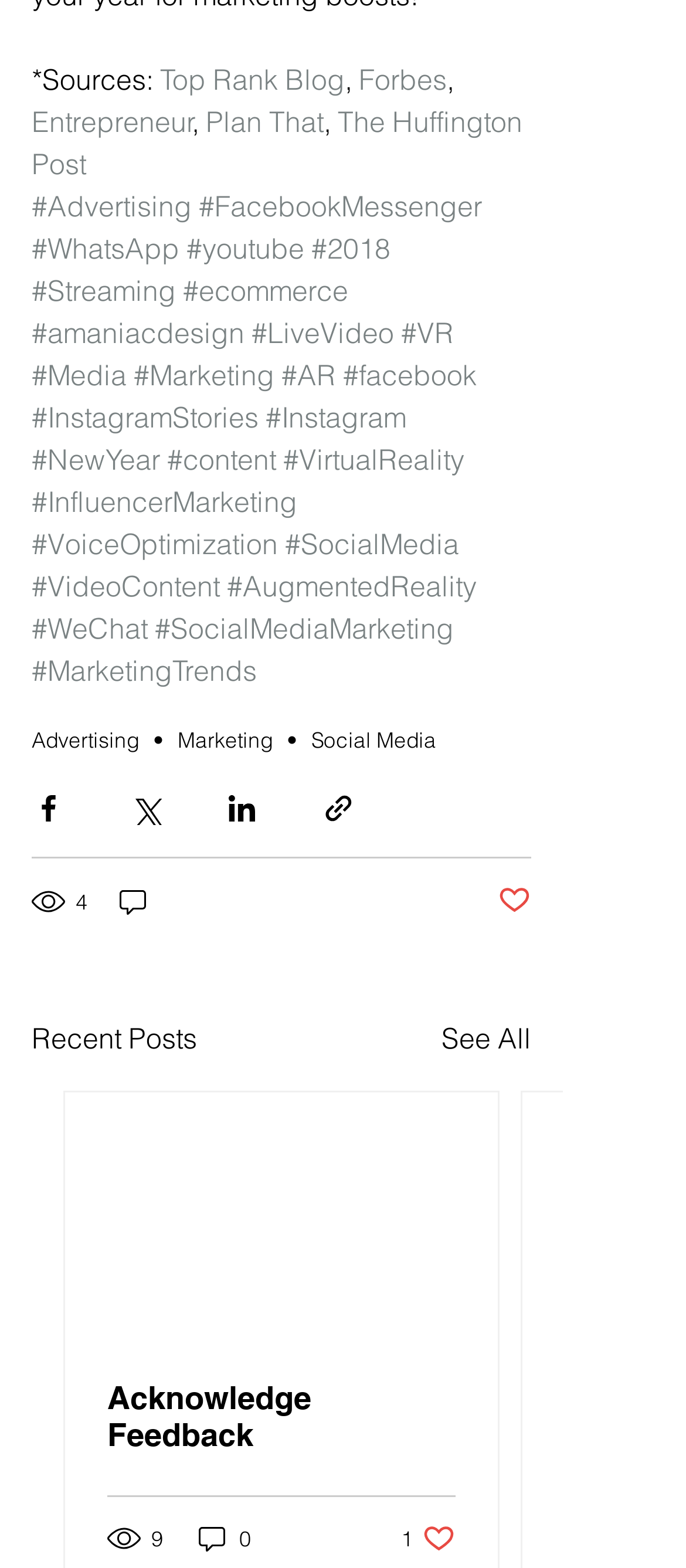Could you highlight the region that needs to be clicked to execute the instruction: "View Recent Posts"?

[0.046, 0.649, 0.287, 0.676]